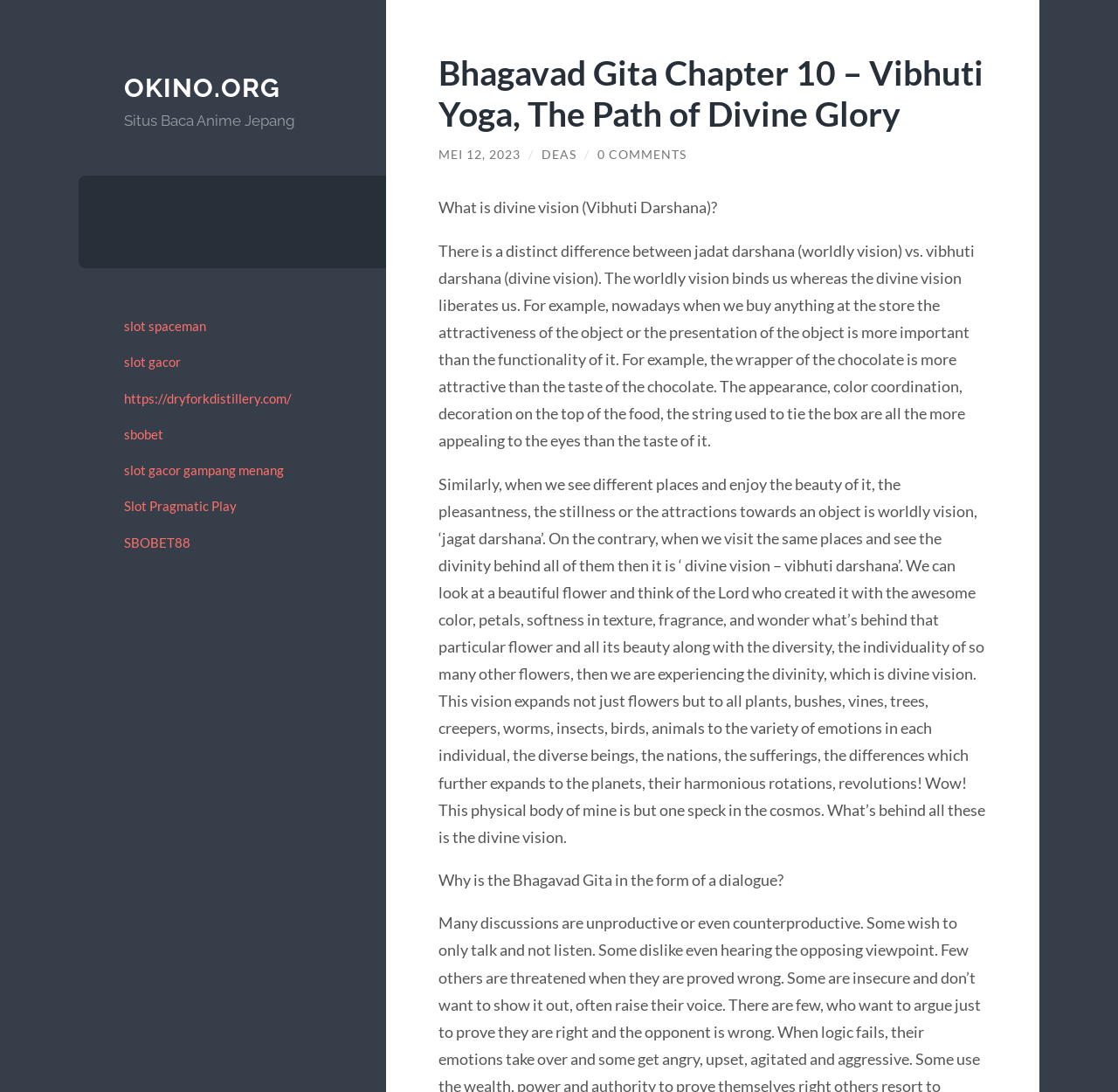Find the primary header on the webpage and provide its text.

Bhagavad Gita Chapter 10 – Vibhuti Yoga, The Path of Divine Glory